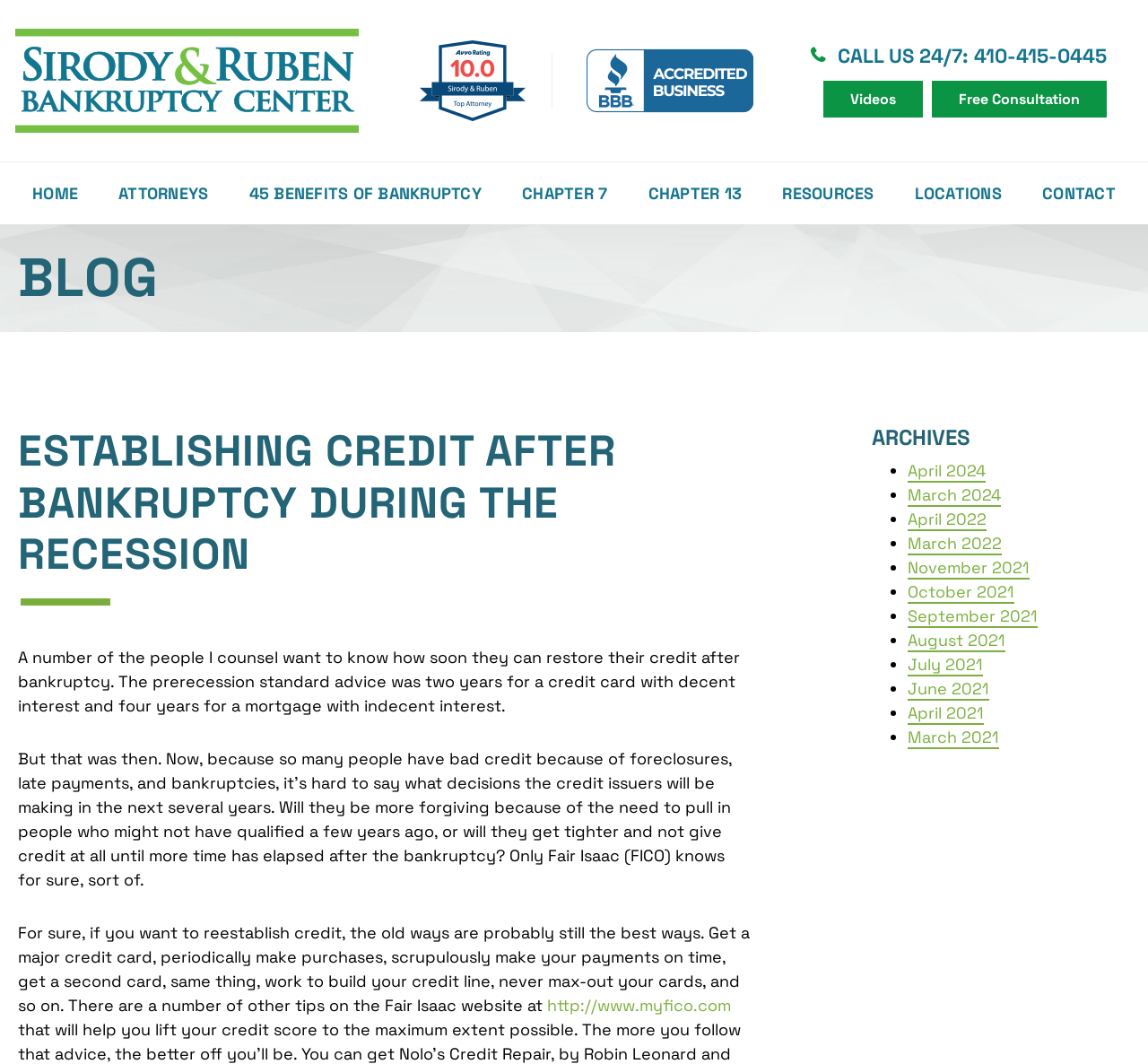Provide an in-depth description of the elements and layout of the webpage.

This webpage is about the Sirody & Ruben Bankruptcy Center blog, focusing on information related to bankruptcy law, foreclosure, wage garnishment, and financial news. 

At the top left corner, there is a logo of Sirody & Ruben Bankruptcy Center, accompanied by a link to the center's homepage. To the right of the logo, there are three social media links. Below the logo, there is a phone number and a call-to-action link for a free consultation. 

The main navigation menu is located below the phone number, with links to various sections of the website, including Home, Attorneys, 45 Benefits of Bankruptcy, Chapter 7, Chapter 13, Resources, Locations, and Contact.

The main content of the webpage is a blog post titled "Establishing Credit After Bankruptcy During the Recession." The post discusses how to restore credit after bankruptcy, with advice on getting a major credit card, making timely payments, and building credit lines. There is also a link to the Fair Isaac website for more information.

On the right side of the webpage, there is an archive section with links to previous blog posts, organized by month and year, from April 2024 to April 2021. Each link is preceded by a bullet point.